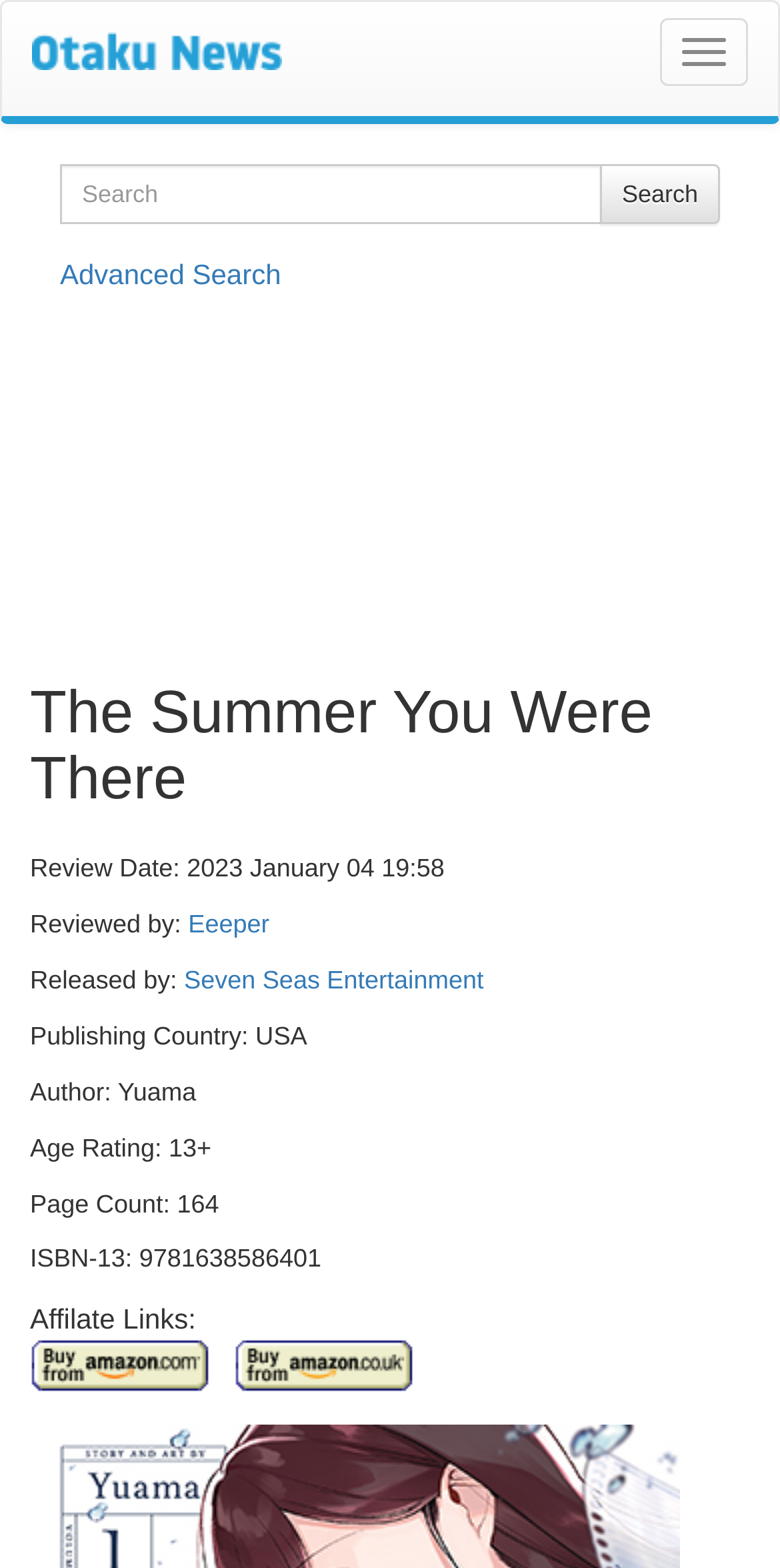Predict the bounding box of the UI element based on this description: "parent_node: Search name="searchText" placeholder="Search"".

[0.077, 0.105, 0.772, 0.143]